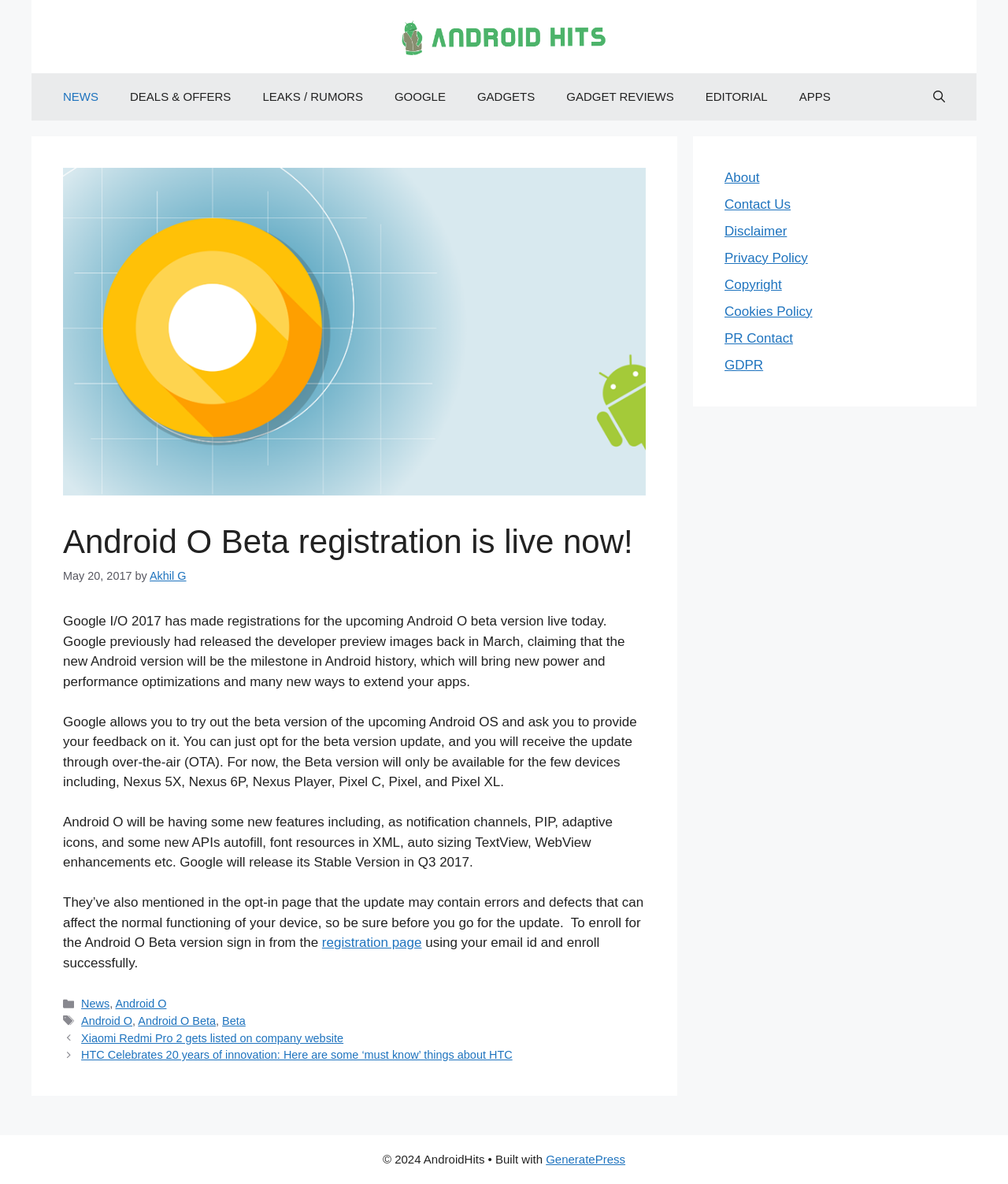What is the topic of the article?
Using the image, provide a detailed and thorough answer to the question.

The topic of the article can be inferred from the heading 'Android O Beta registration is live now!' and the content of the article, which discusses the registration process for the Android O beta version.